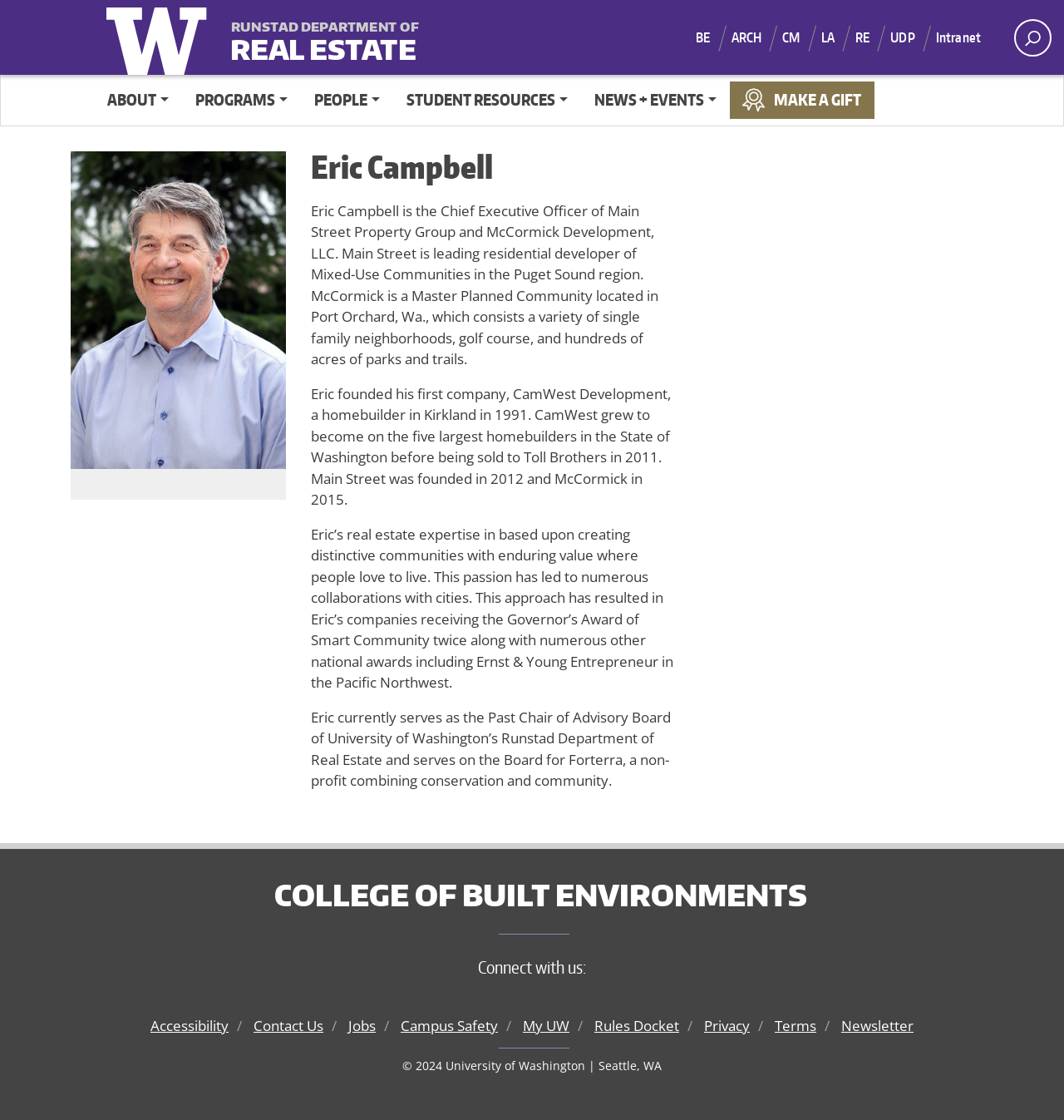Please locate the bounding box coordinates of the element that should be clicked to complete the given instruction: "Visit the University of Washington website".

[0.1, 0.0, 0.202, 0.067]